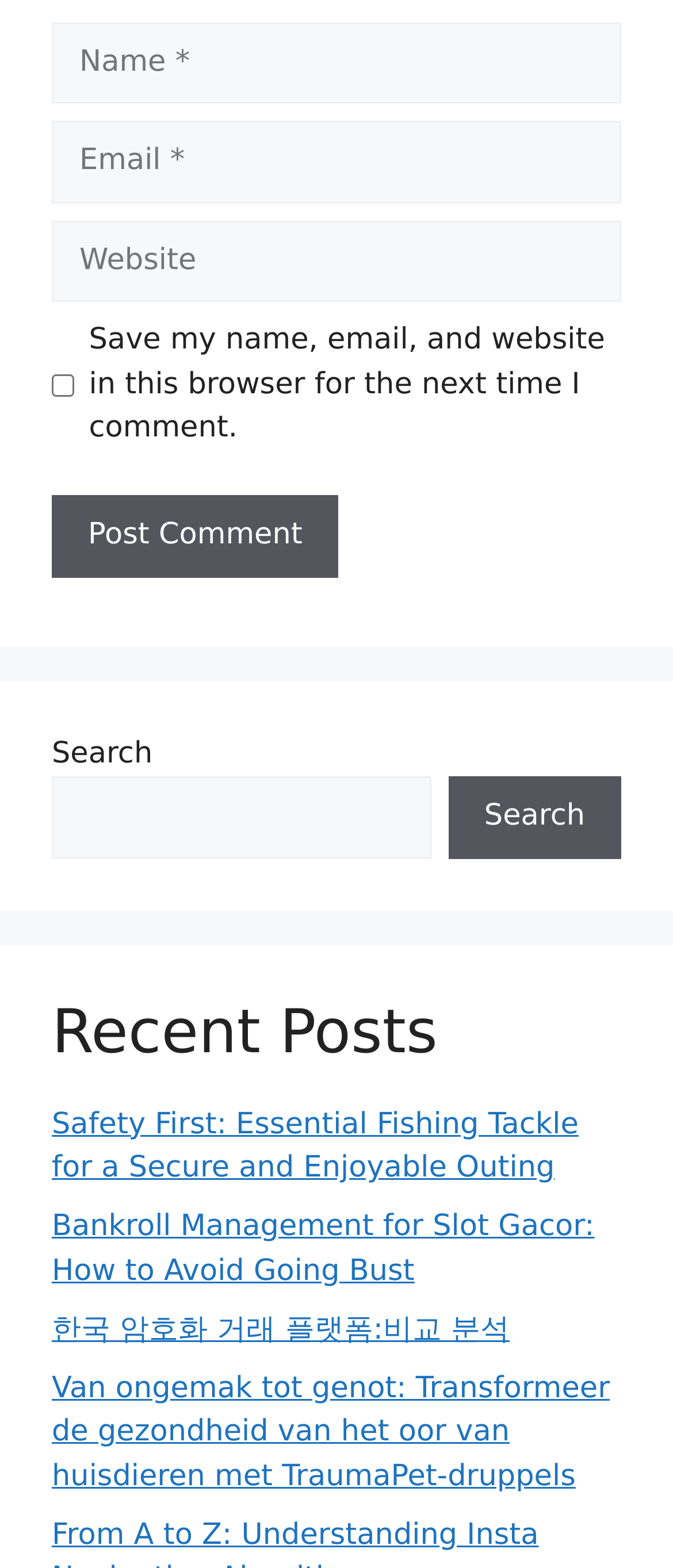Locate the bounding box of the UI element described in the following text: "name="submit" value="Post Comment"".

[0.077, 0.316, 0.503, 0.368]